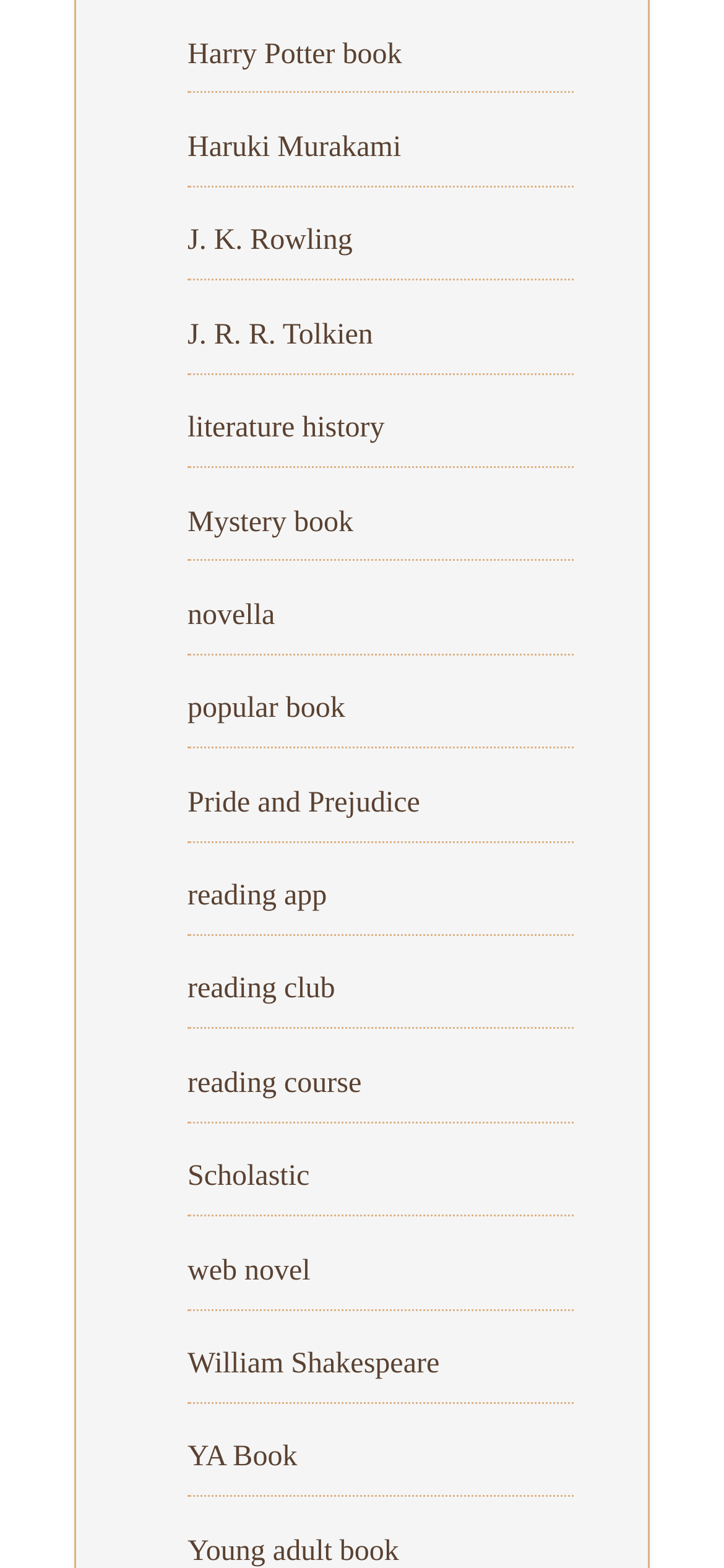Determine the bounding box coordinates of the clickable element necessary to fulfill the instruction: "Click on Harry Potter book". Provide the coordinates as four float numbers within the 0 to 1 range, i.e., [left, top, right, bottom].

[0.259, 0.024, 0.555, 0.044]